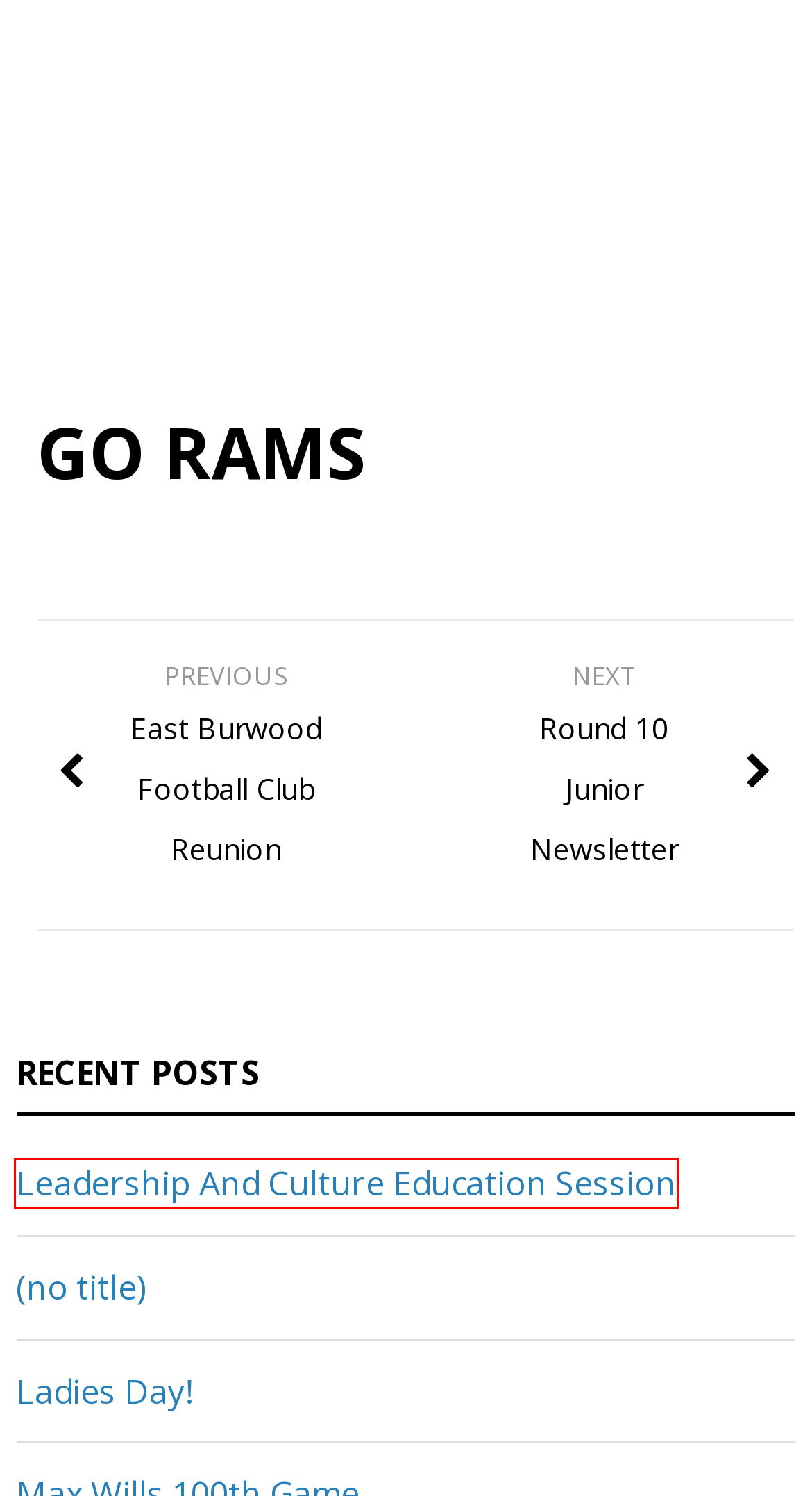With the provided webpage screenshot containing a red bounding box around a UI element, determine which description best matches the new webpage that appears after clicking the selected element. The choices are:
A. Ladies Day! - East Burwood Football Netball Club
B. Max Wills 100th Game - East Burwood Football Netball Club
C. News & Events - East Burwood Football Netball Club
D. Eastern FNL
E. East Burwood Football Club Reunion - East Burwood Football Netball Club
F. 2024 Club Season Launch - East Burwood Football Netball Club
G. Round 10 Junior Newsletter - East Burwood Football Netball Club
H. Leadership And Culture Education Session - East Burwood Football Netball Club

H